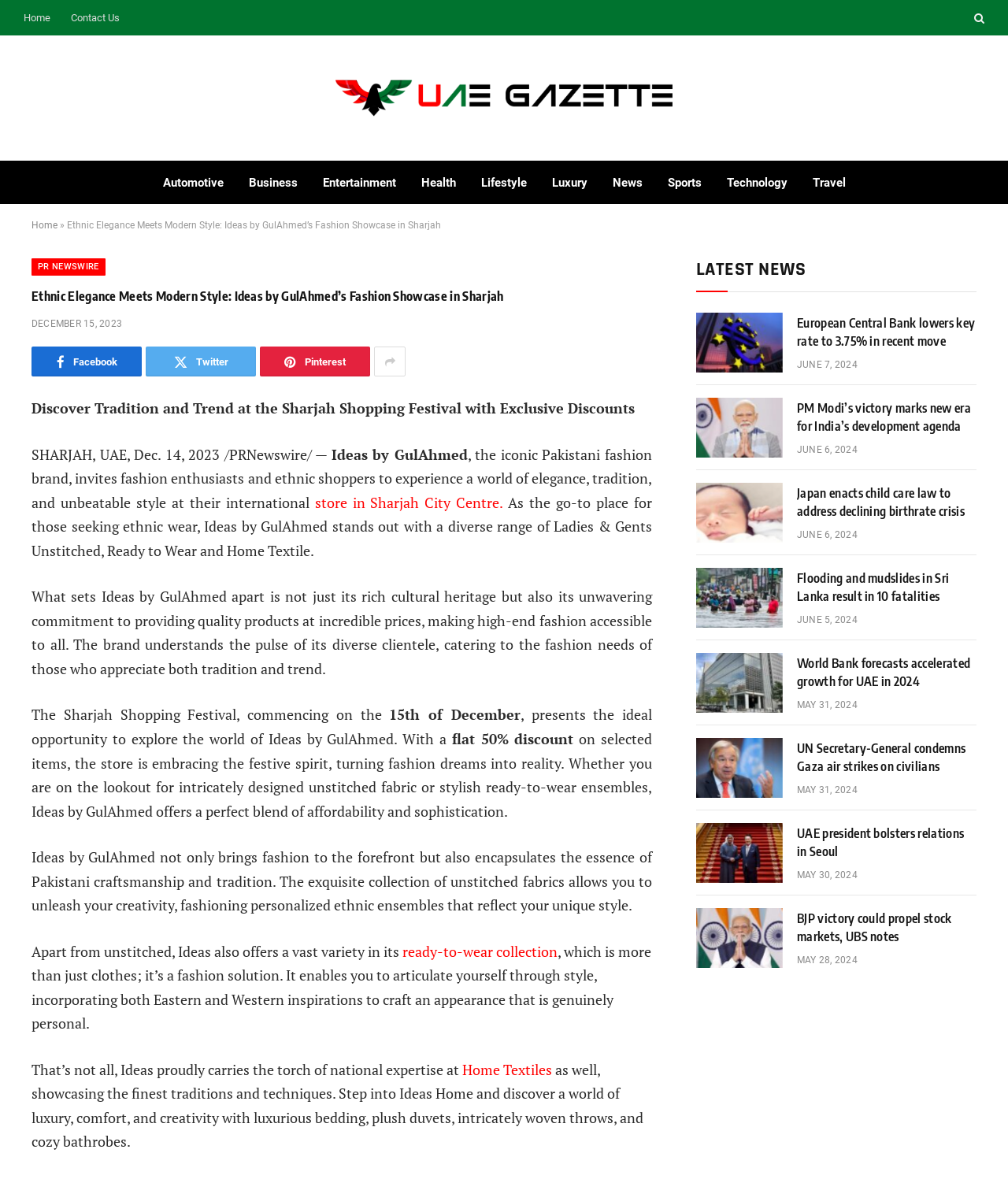What is the discount offered on selected items?
Please respond to the question with a detailed and well-explained answer.

The webpage states 'With a flat 50% discount on selected items, the store is embracing the festive spirit, turning fashion dreams into reality.' This implies that a 50% discount is being offered on selected items.